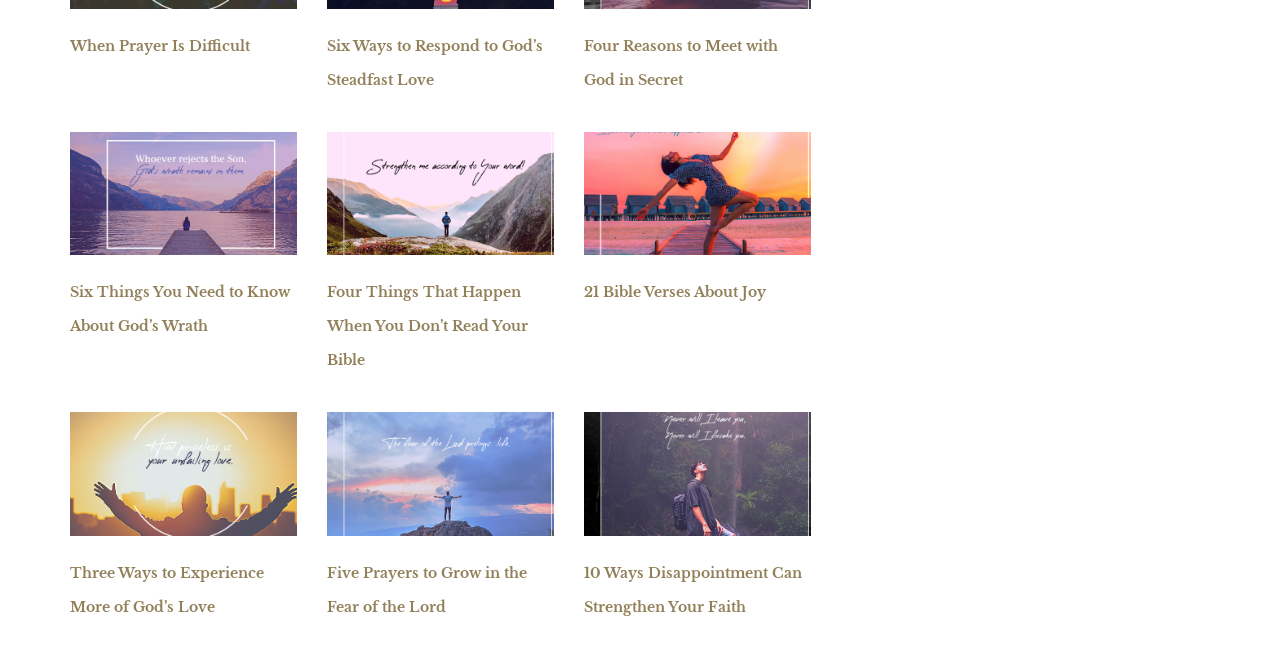Locate the bounding box coordinates of the element I should click to achieve the following instruction: "Explore four reasons to meet with God in secret".

[0.456, 0.057, 0.608, 0.137]